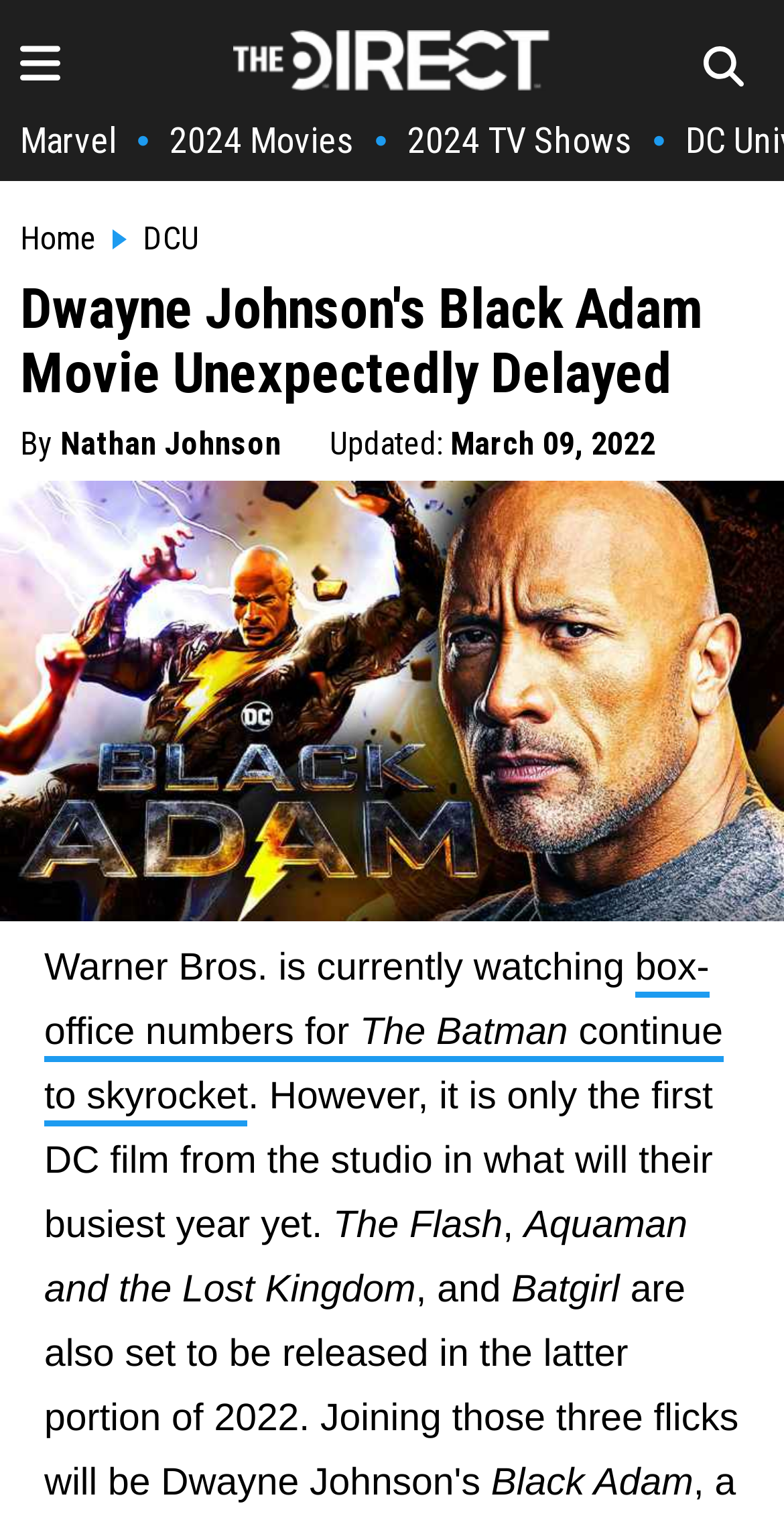Provide the bounding box coordinates of the HTML element described as: "Marvel". The bounding box coordinates should be four float numbers between 0 and 1, i.e., [left, top, right, bottom].

[0.026, 0.078, 0.149, 0.106]